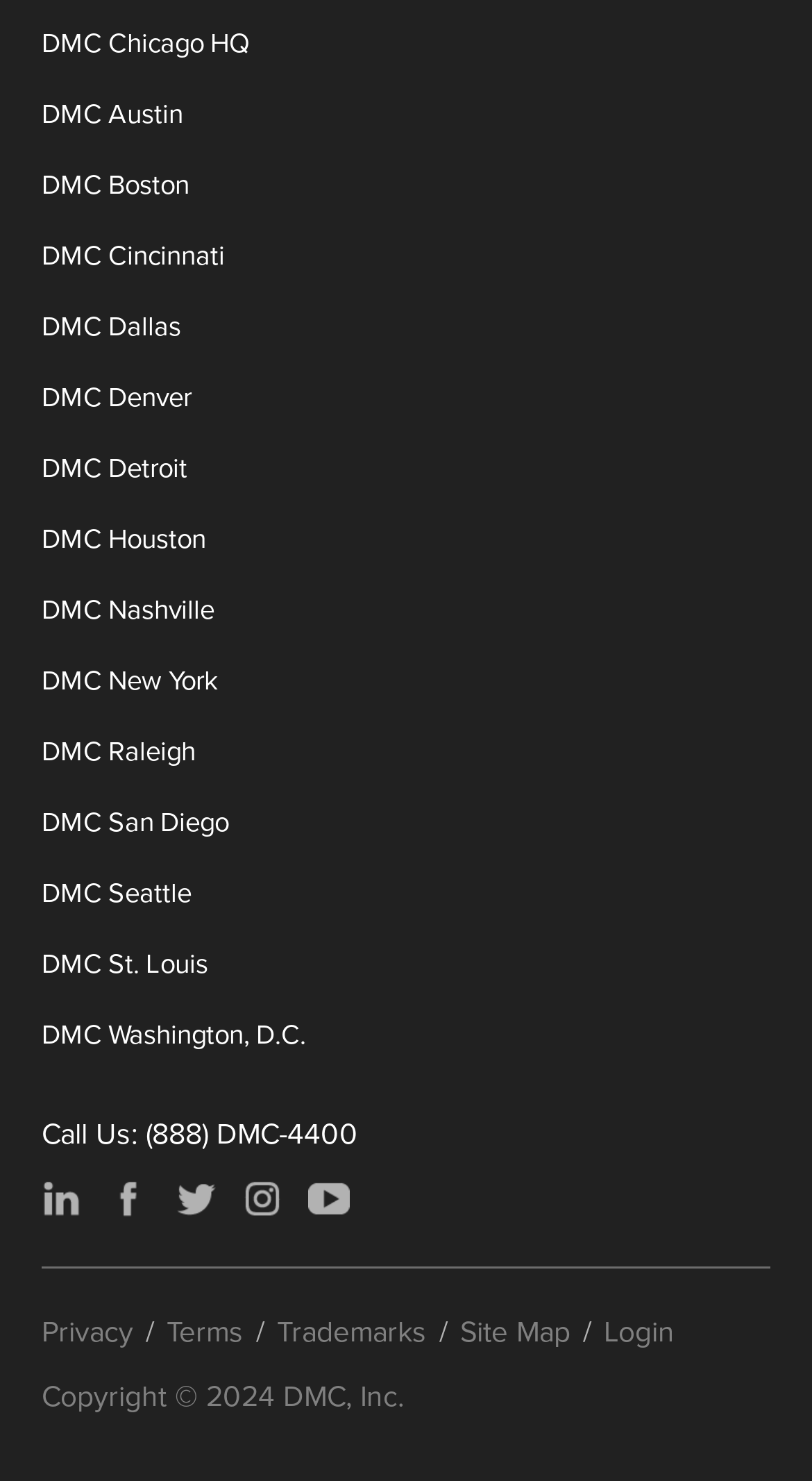Locate the bounding box coordinates of the item that should be clicked to fulfill the instruction: "Visit DMC Chicago HQ".

[0.051, 0.016, 0.308, 0.043]